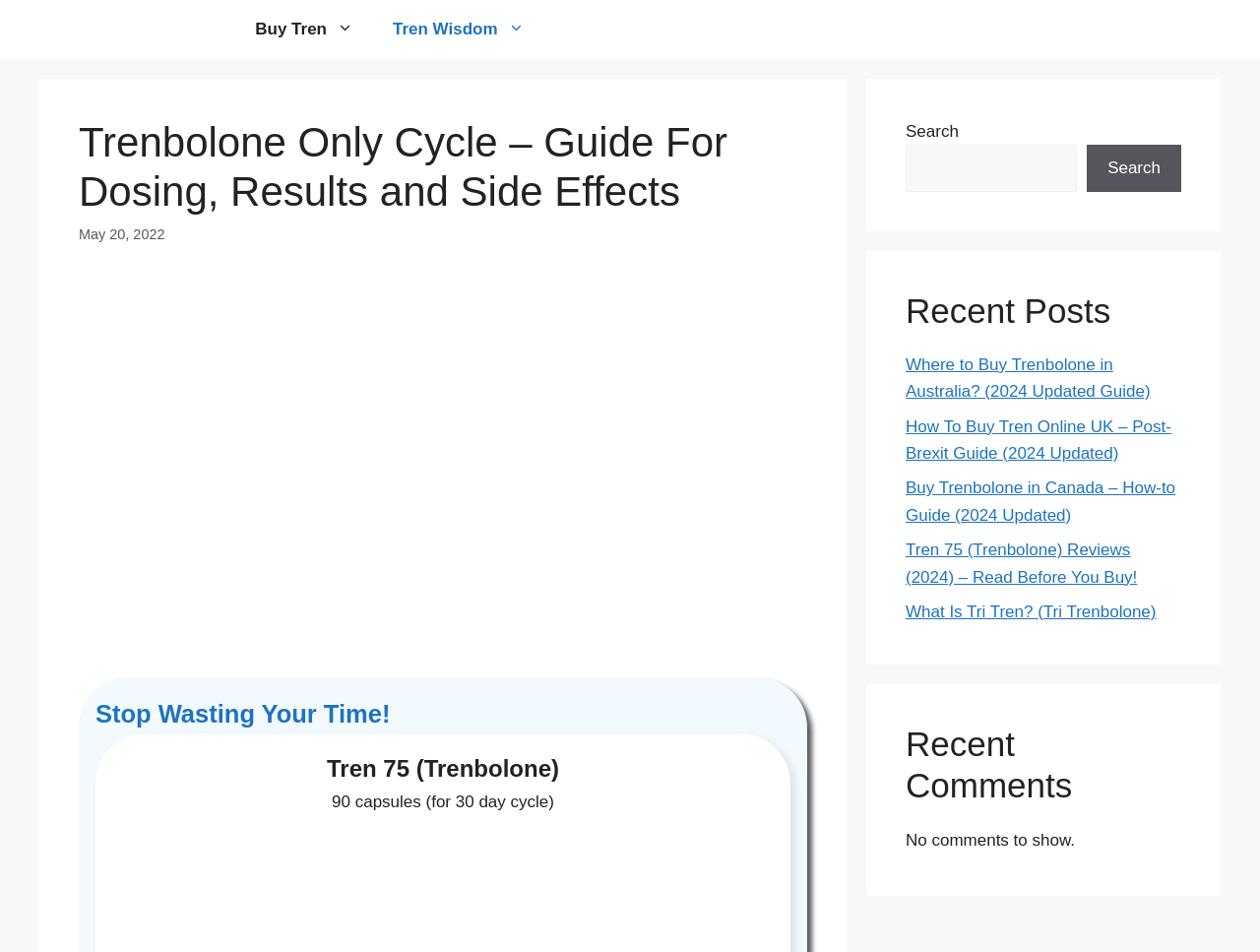Show me the bounding box coordinates of the clickable region to achieve the task as per the instruction: "Click on the 'Trenbolone Cycle' link".

[0.062, 0.0, 0.179, 0.062]